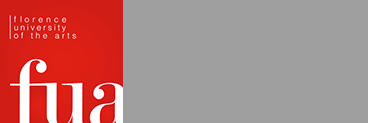Offer a detailed account of the various components present in the image.

This image features the logo of Florence University of the Arts (FUA), prominently displayed in a striking red color. The logo presents the acronym "fua" in a bold, modern font at the center, while above it, the words “Florence University” and “of the arts” are elegantly presented in smaller, white text. The contrast between the vibrant background and the white text creates a visually compelling design, emphasizing the university's identity and its focus on arts education. The minimalist approach and vivid colors reflect the creative spirit of the institution, inviting prospective students and visitors to engage with its artistic mission.